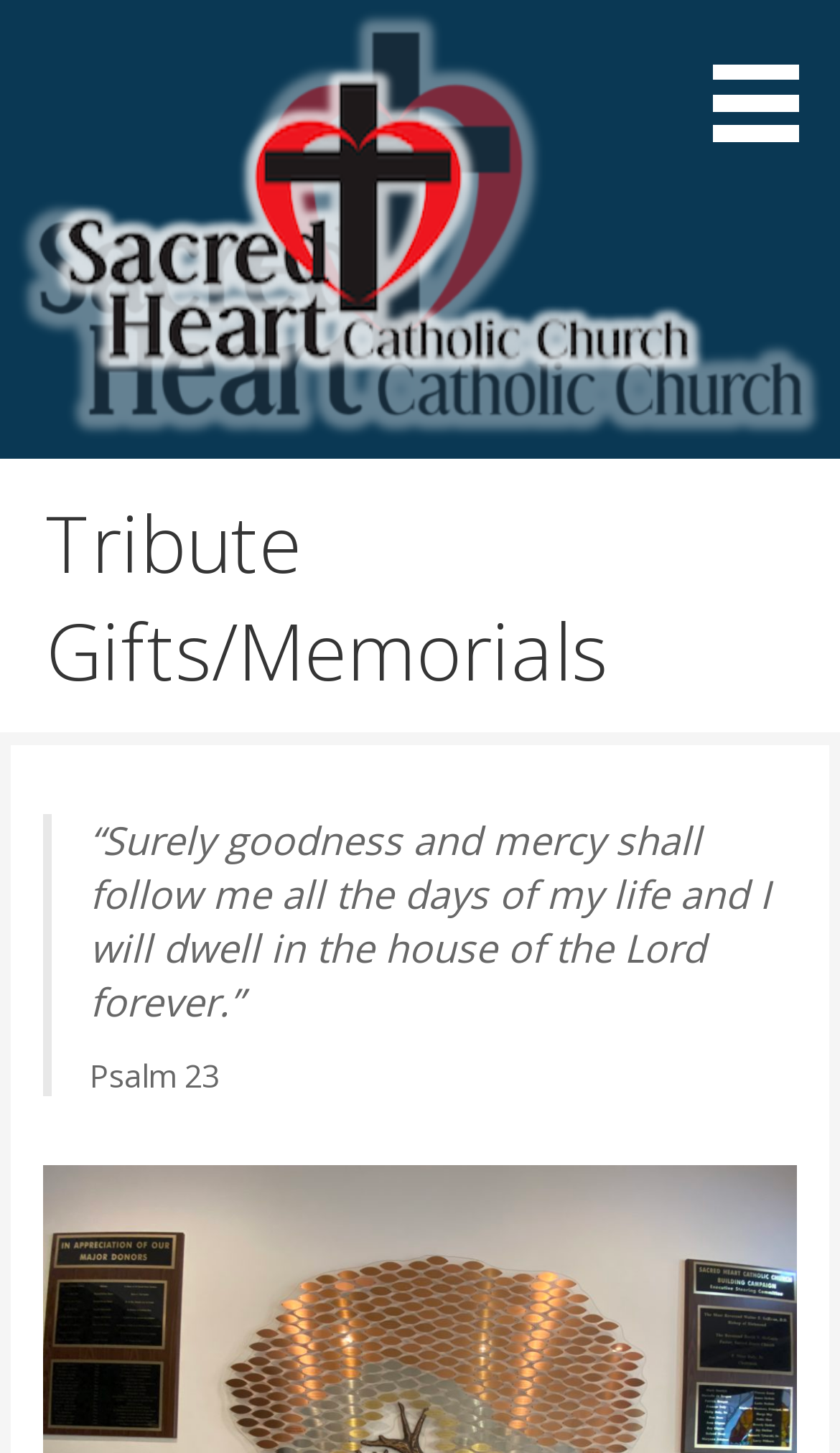Provide a short answer using a single word or phrase for the following question: 
What is the theme of the page?

Christianity